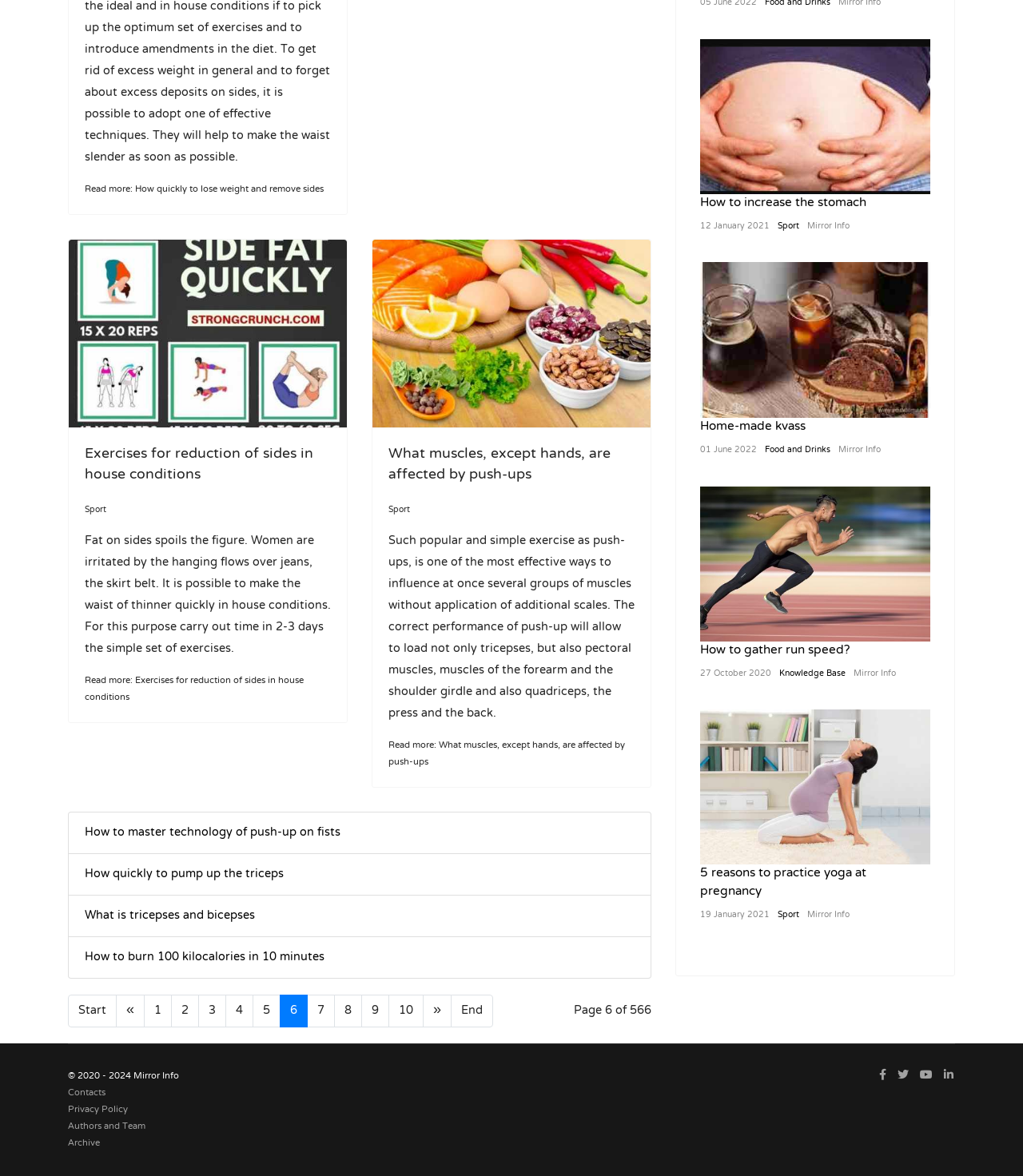Identify the bounding box coordinates of the area that should be clicked in order to complete the given instruction: "Go to page 7". The bounding box coordinates should be four float numbers between 0 and 1, i.e., [left, top, right, bottom].

[0.3, 0.846, 0.327, 0.873]